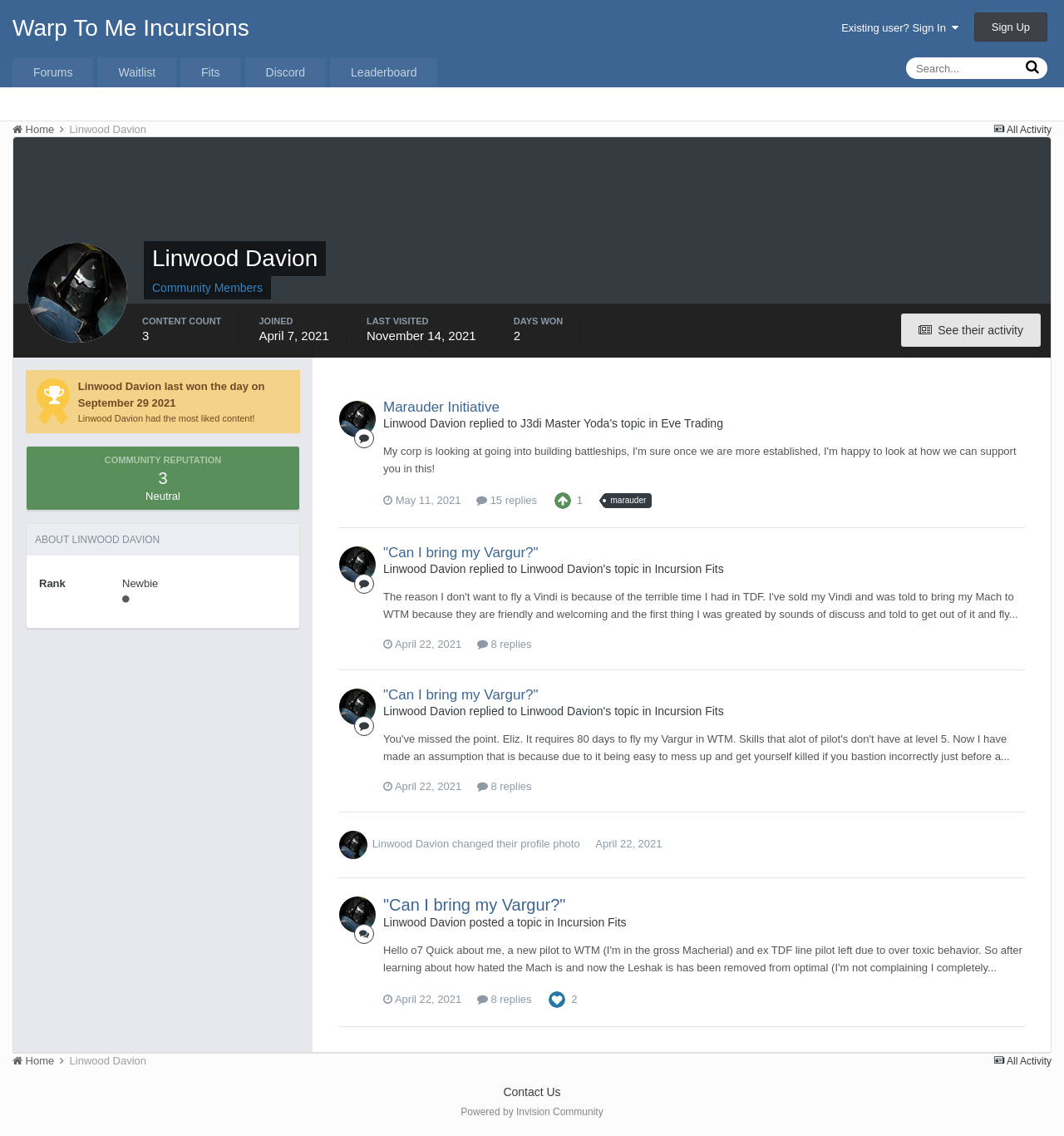What is the community reputation of Linwood Davion?
Please use the visual content to give a single word or phrase answer.

Neutral